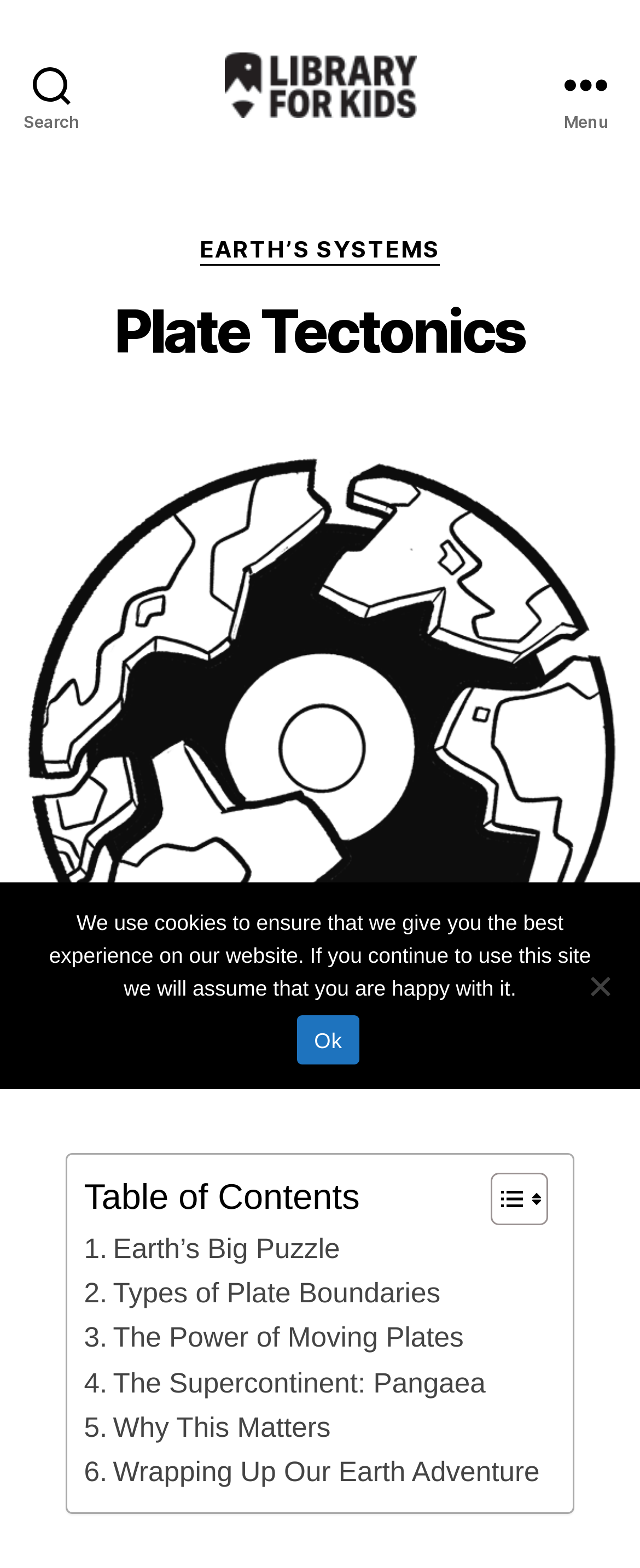Based on the image, please elaborate on the answer to the following question:
What is the purpose of the cookie notice dialog?

I found a dialog element with the text 'We use cookies to ensure that we give you the best experience on our website. If you continue to use this site we will assume that you are happy with it.' and a button 'Ok', which suggests that the purpose of this dialog is to inform users about the website's cookie usage and obtain their consent.